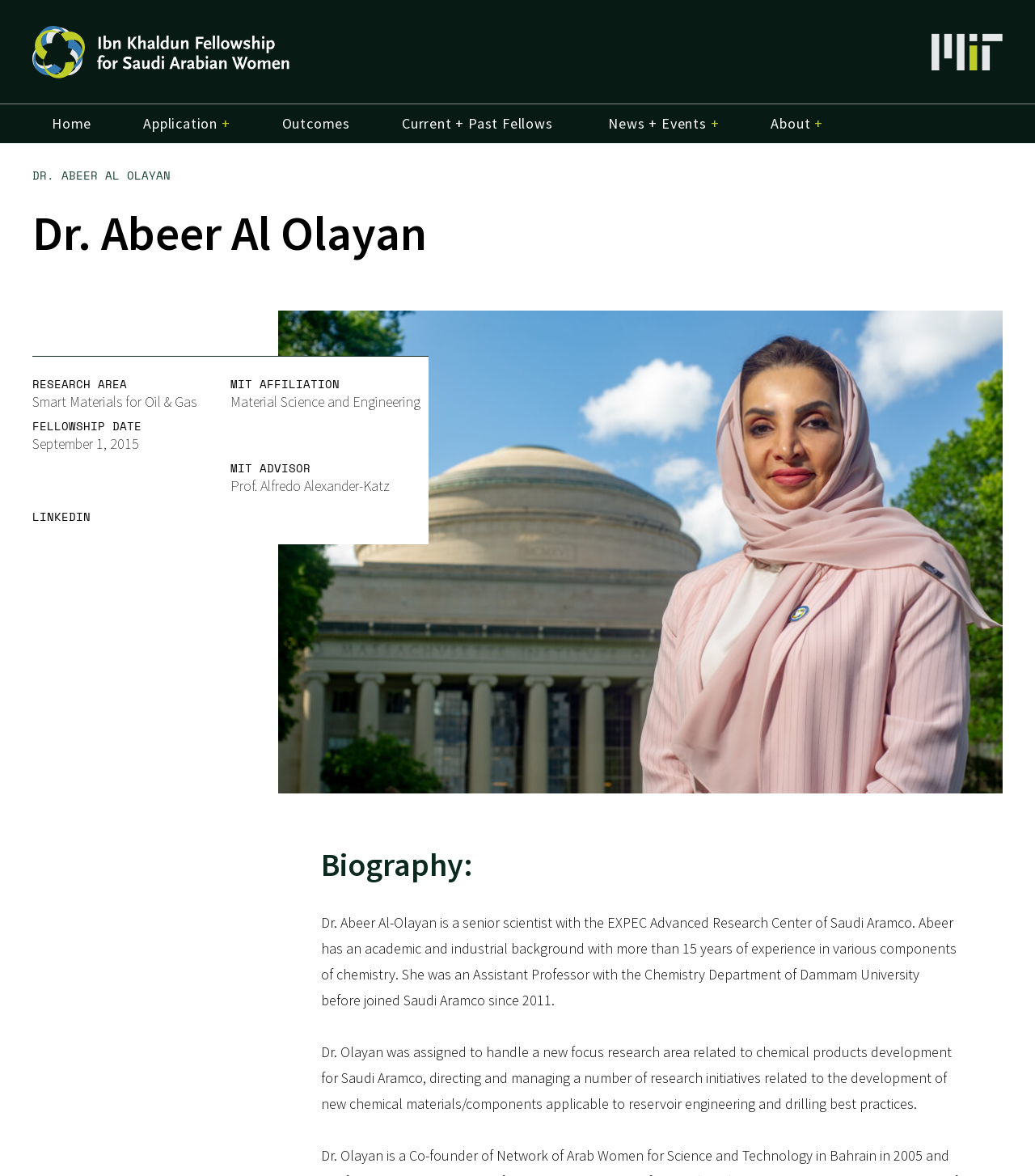Please find the bounding box coordinates for the clickable element needed to perform this instruction: "Click the Home link".

[0.05, 0.089, 0.107, 0.122]